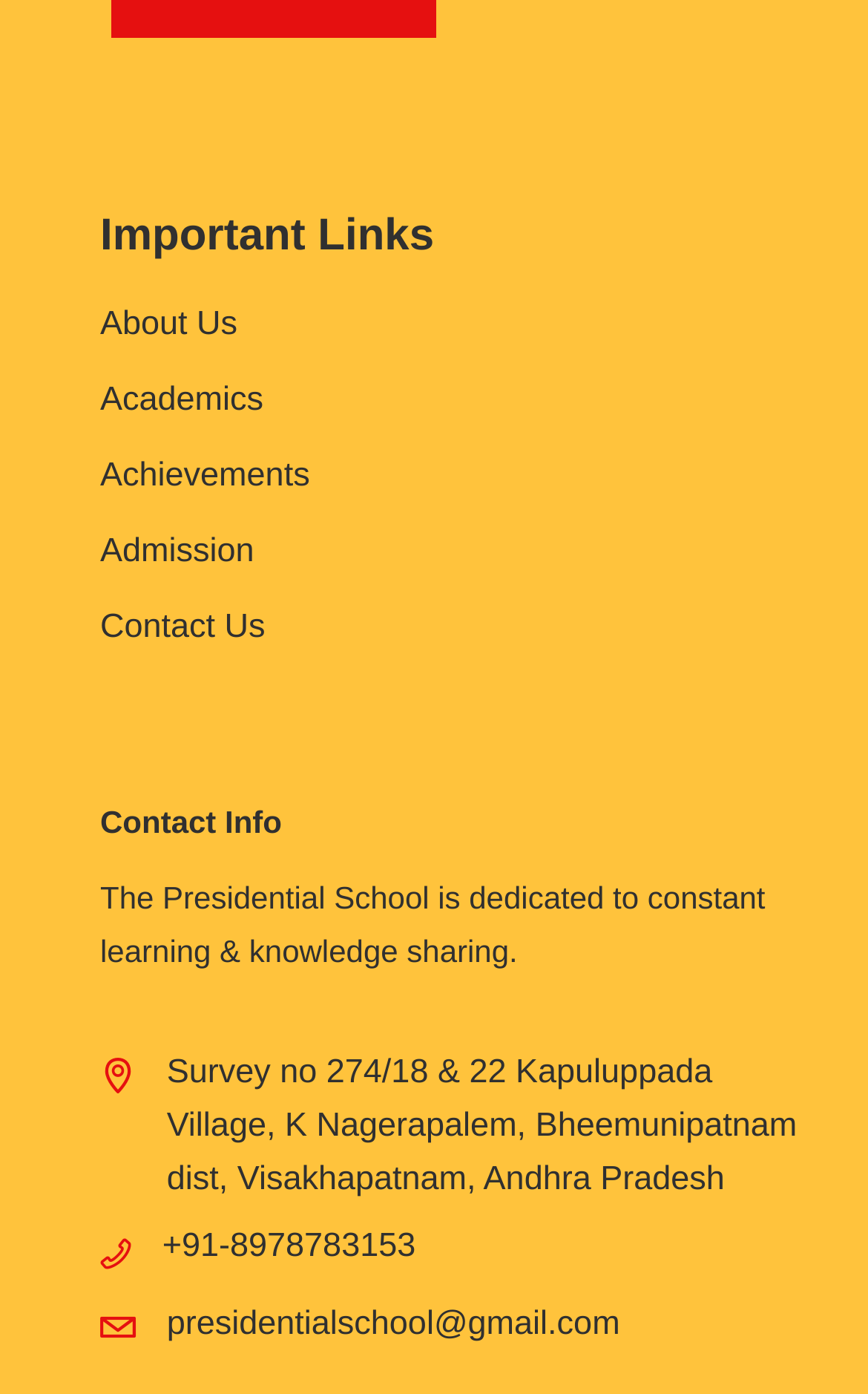How many links are there under 'Important Links'? Refer to the image and provide a one-word or short phrase answer.

5